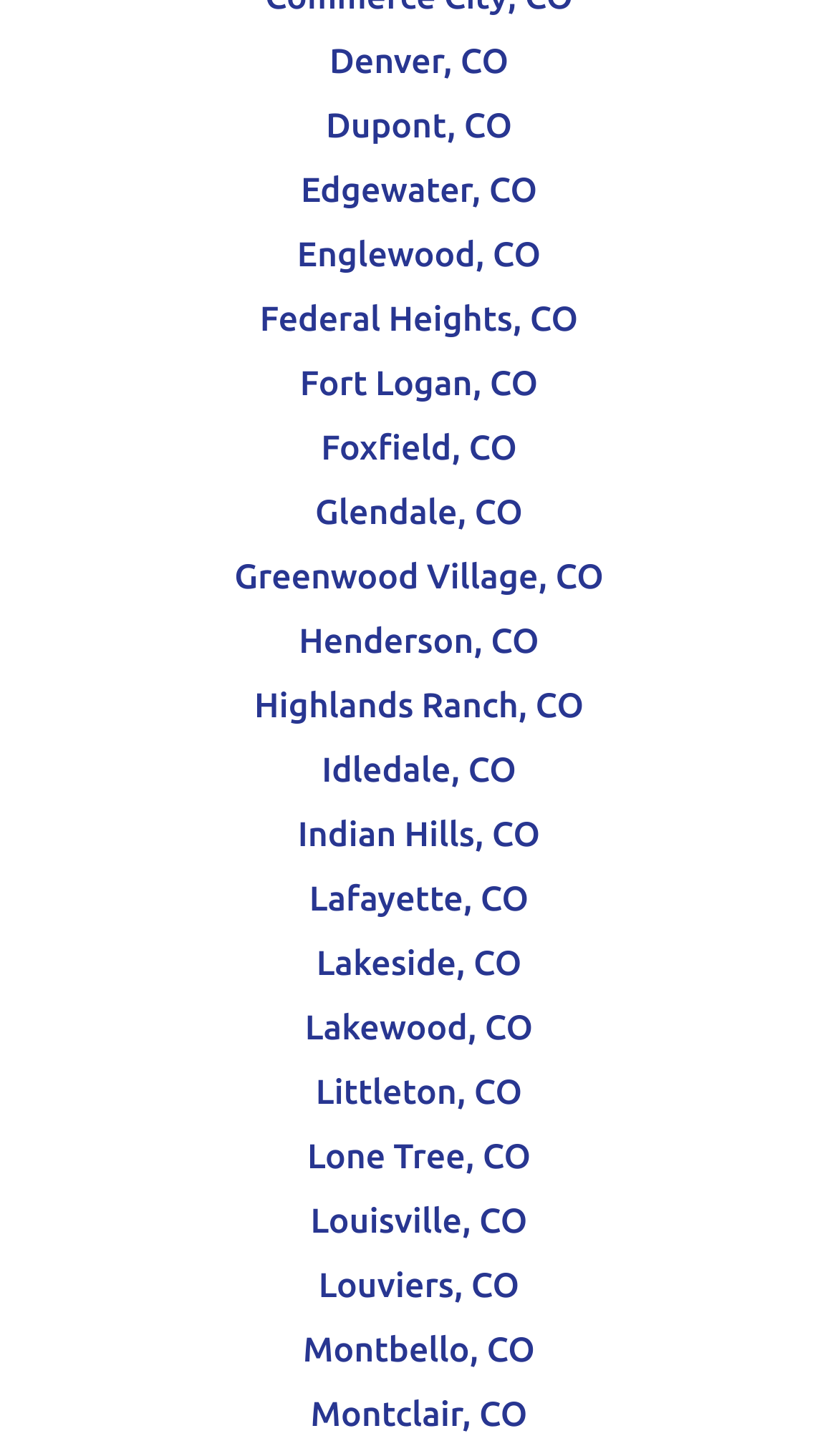Please identify the bounding box coordinates of the element's region that needs to be clicked to fulfill the following instruction: "go to Littleton, CO". The bounding box coordinates should consist of four float numbers between 0 and 1, i.e., [left, top, right, bottom].

[0.377, 0.738, 0.623, 0.765]